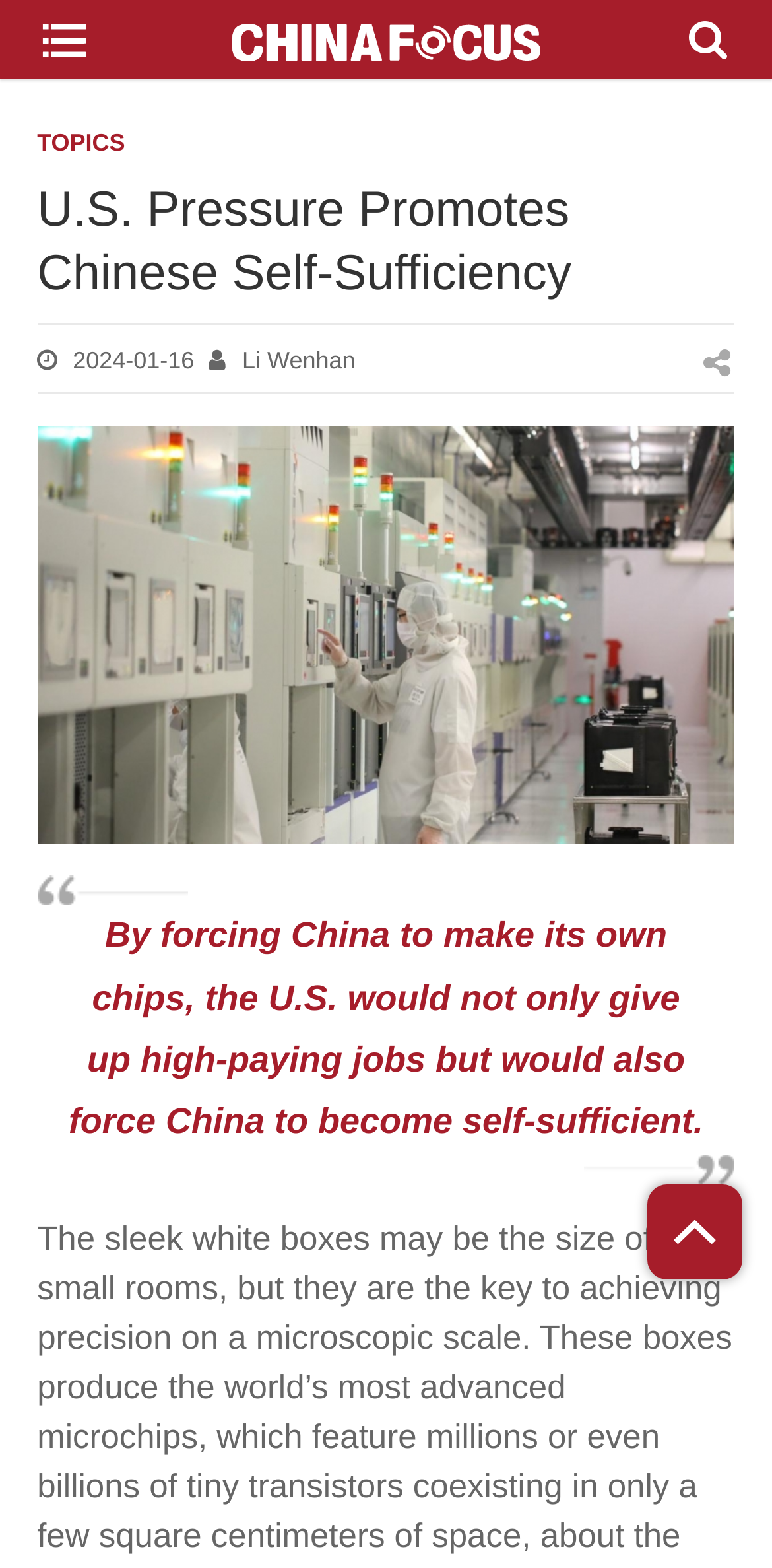Look at the image and write a detailed answer to the question: 
What is the topic of the article?

I determined the topic of the article by reading the main heading, which clearly states 'U.S. Pressure Promotes Chinese Self-Sufficiency'.